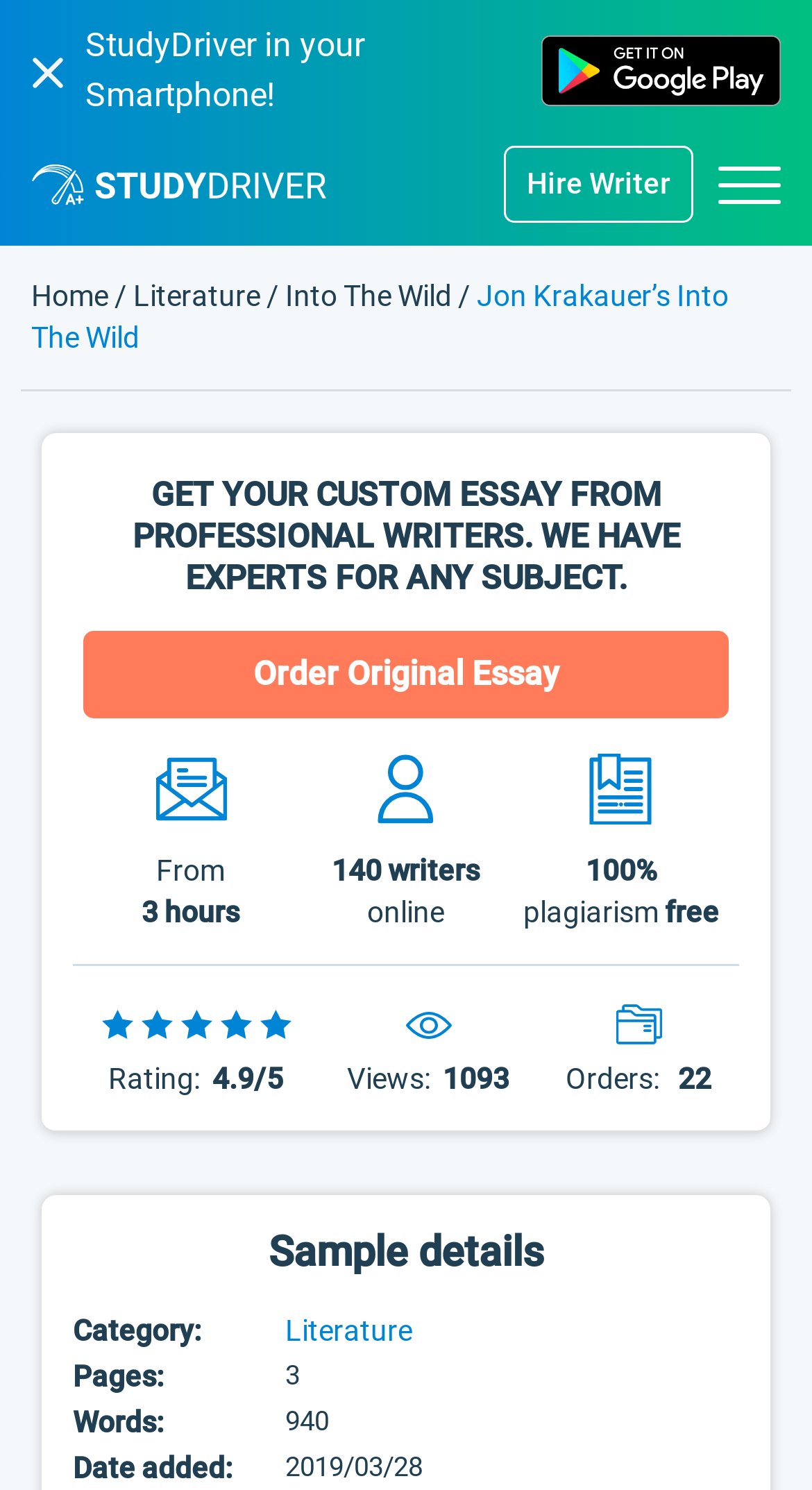Provide the bounding box coordinates for the UI element that is described by this text: "Sword-billed Hummingbird". The coordinates should be in the form of four float numbers between 0 and 1: [left, top, right, bottom].

None